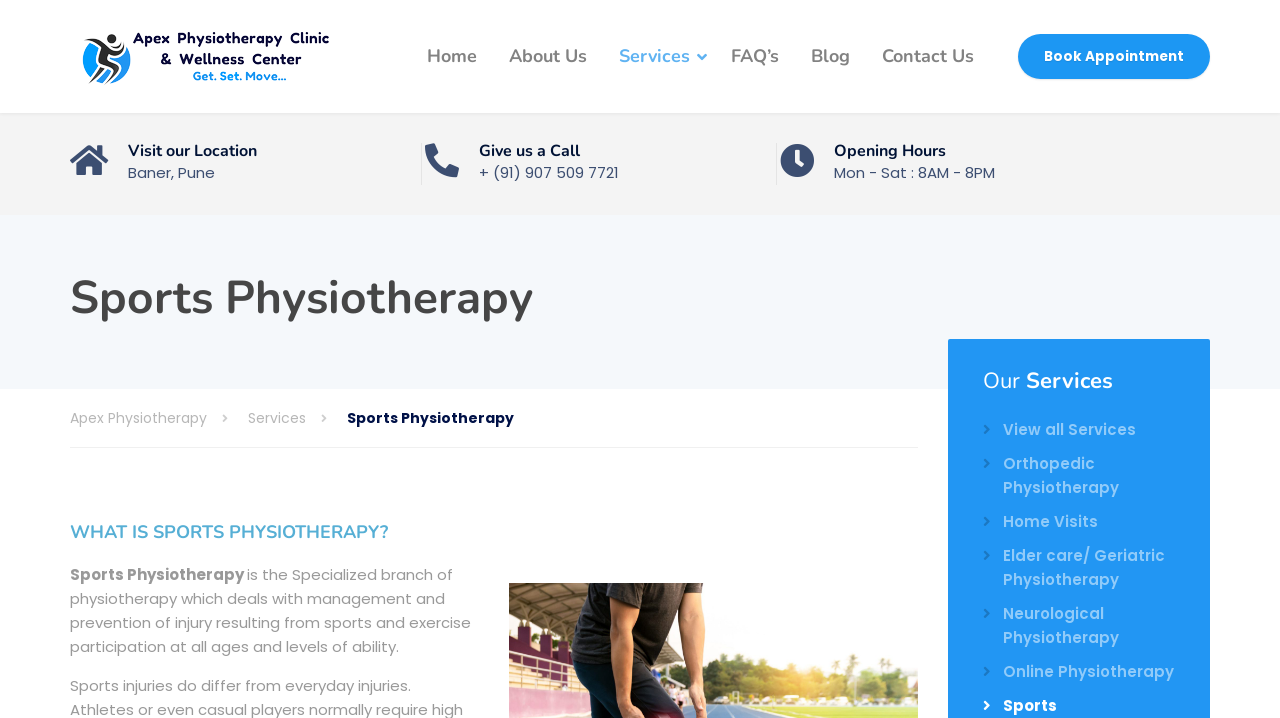Could you find the bounding box coordinates of the clickable area to complete this instruction: "Click on the 'Orthopedic Physiotherapy' link"?

[0.768, 0.629, 0.918, 0.696]